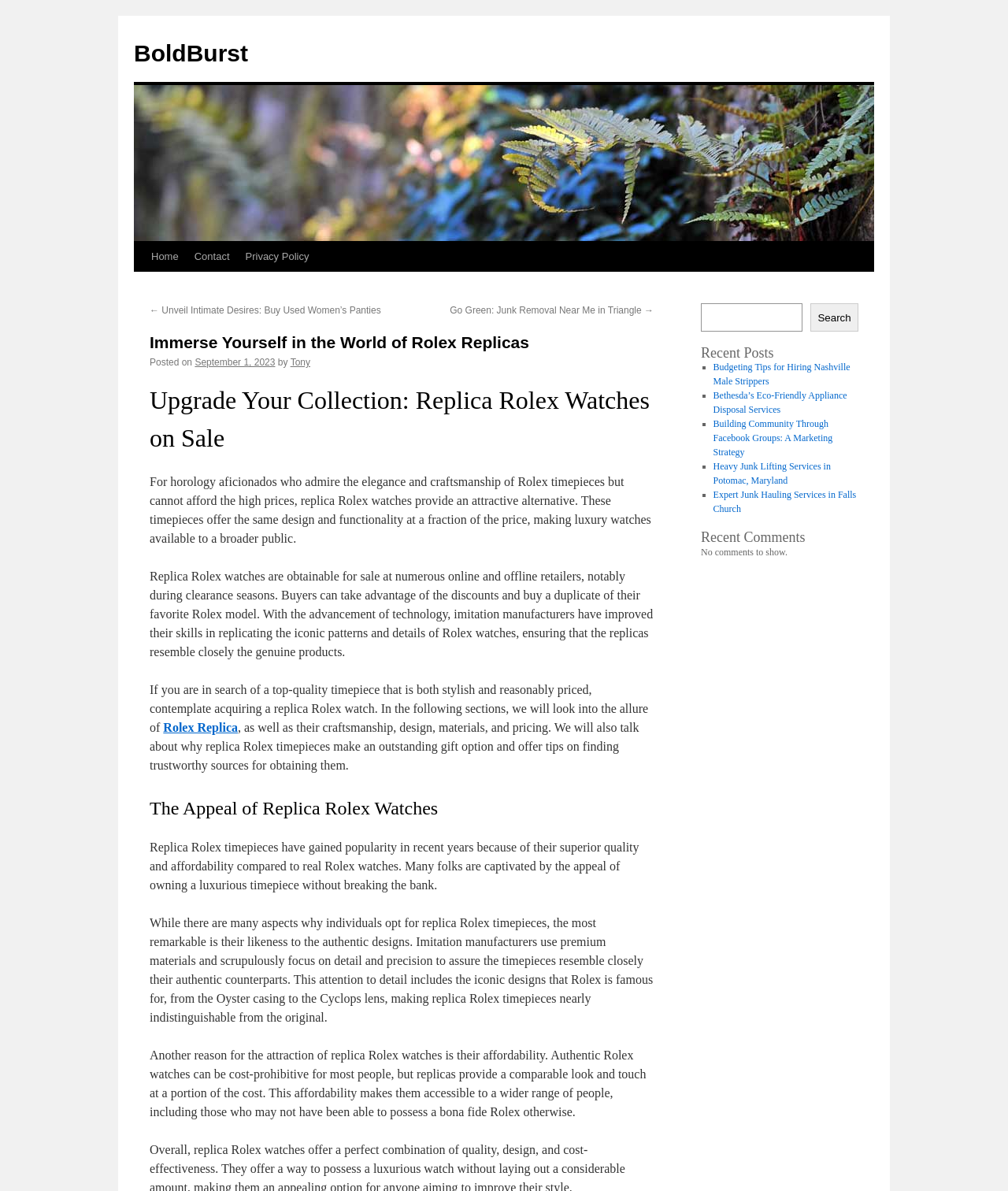Explain the webpage in detail.

This webpage is about Rolex replicas, with a focus on their appeal and affordability. At the top, there is a logo and a navigation menu with links to "Home", "Contact", and "Privacy Policy". Below the navigation menu, there are two links to unrelated articles, one about intimate desires and another about junk removal.

The main content of the webpage is divided into sections. The first section has a heading "Immerse Yourself in the World of Rolex Replicas" and a brief introduction to replica Rolex watches. Below this, there is a section with a heading "Upgrade Your Collection: Replica Rolex Watches on Sale" that discusses the benefits of replica Rolex watches, including their affordability and similarity to authentic designs.

The next section has a heading "The Appeal of Replica Rolex Watches" and explores the reasons why people opt for replica Rolex timepieces, including their superior quality, affordability, and likeness to authentic designs. This section is followed by a series of paragraphs that discuss the craftsmanship, design, materials, and pricing of replica Rolex watches.

On the right side of the webpage, there is a search bar with a button labeled "Search". Below the search bar, there is a section with a heading "Recent Posts" that lists several links to unrelated articles, including ones about budgeting tips, eco-friendly appliance disposal, and marketing strategies.

At the bottom of the webpage, there is a section with a heading "Recent Comments" that indicates there are no comments to show. Overall, the webpage has a clean layout with clear headings and concise text, making it easy to navigate and understand.